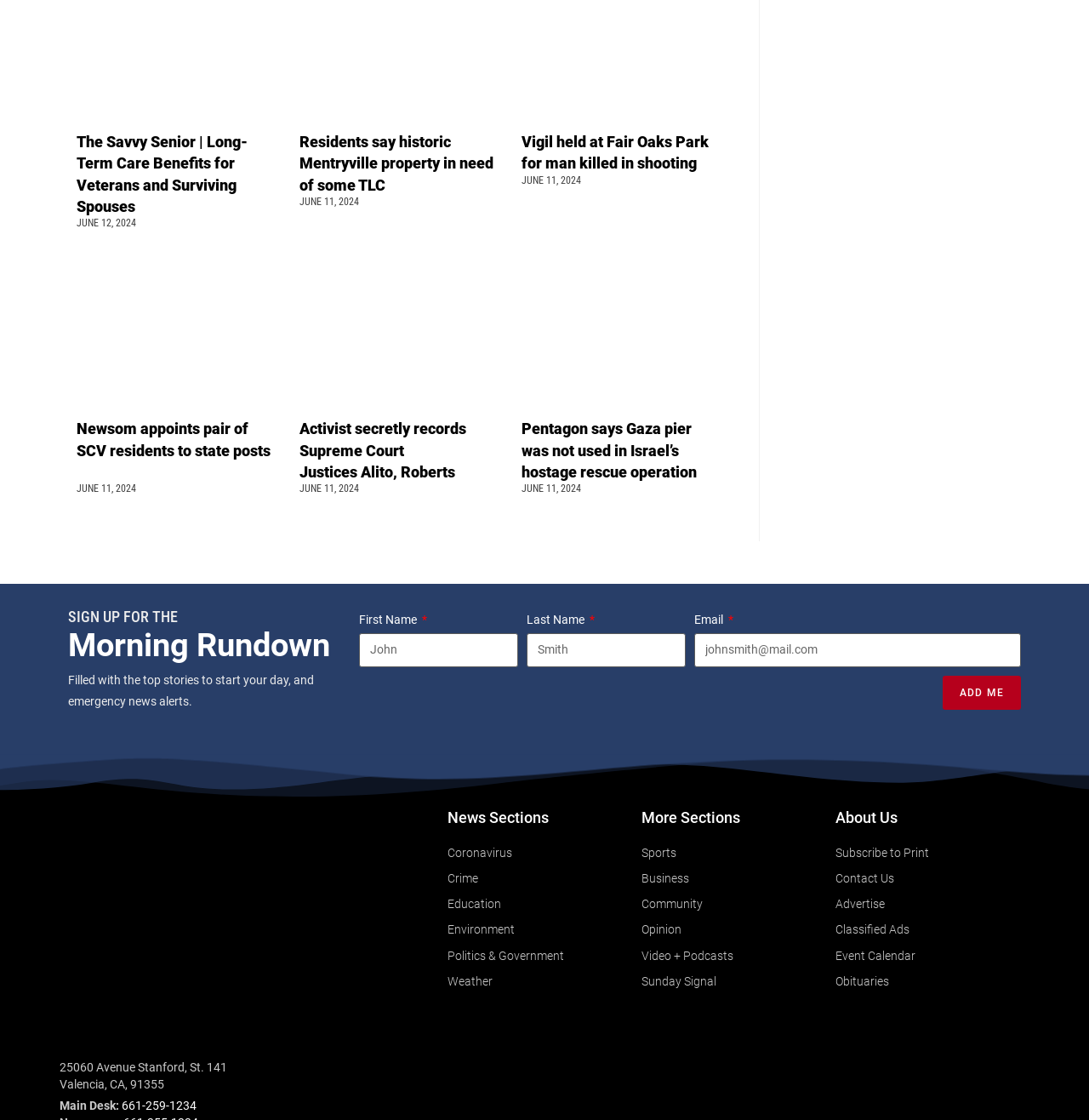Ascertain the bounding box coordinates for the UI element detailed here: "Video + Podcasts". The coordinates should be provided as [left, top, right, bottom] with each value being a float between 0 and 1.

[0.589, 0.844, 0.767, 0.863]